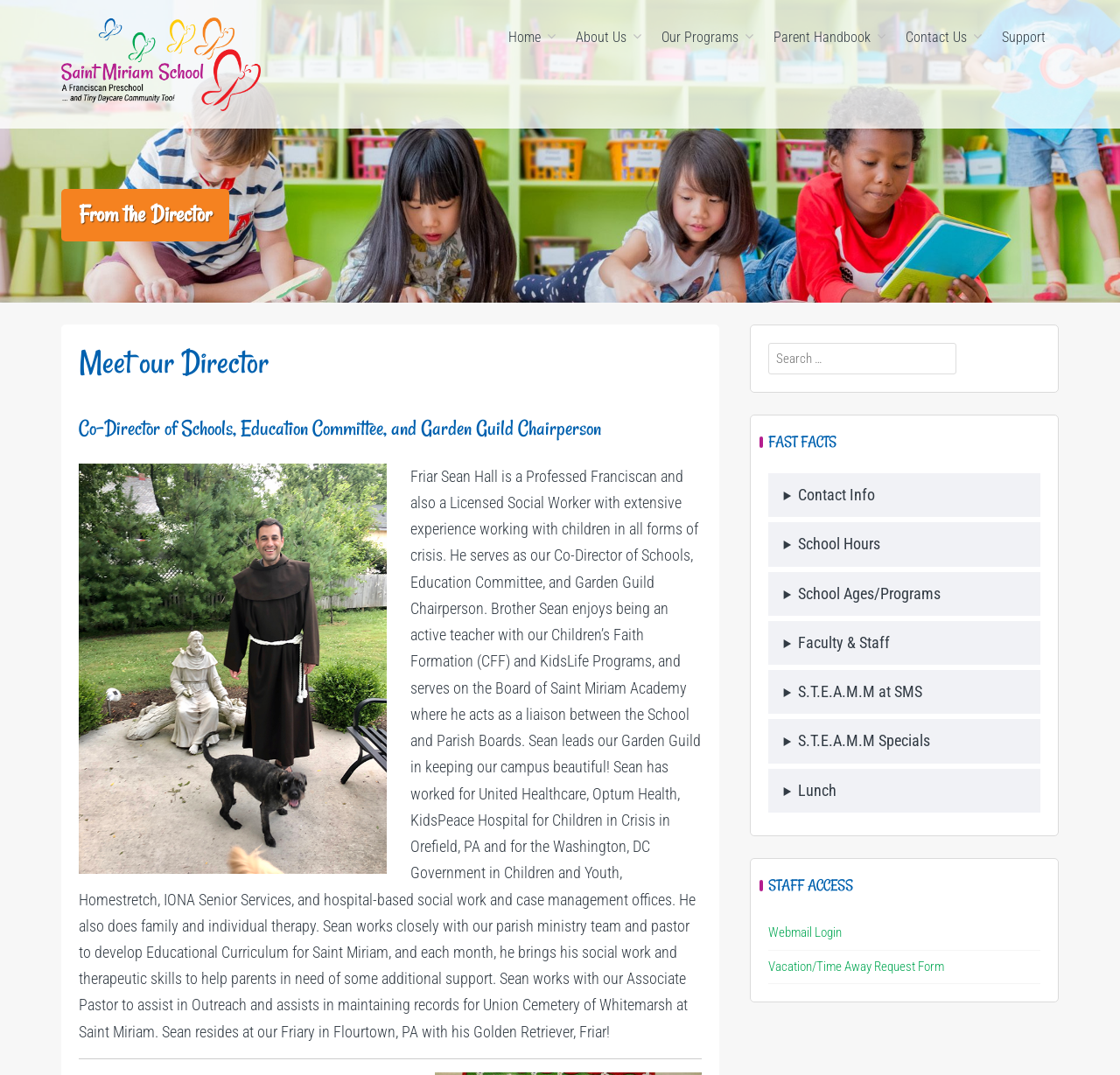Please locate the bounding box coordinates of the element's region that needs to be clicked to follow the instruction: "Click on the 'Home' link". The bounding box coordinates should be provided as four float numbers between 0 and 1, i.e., [left, top, right, bottom].

[0.442, 0.016, 0.502, 0.054]